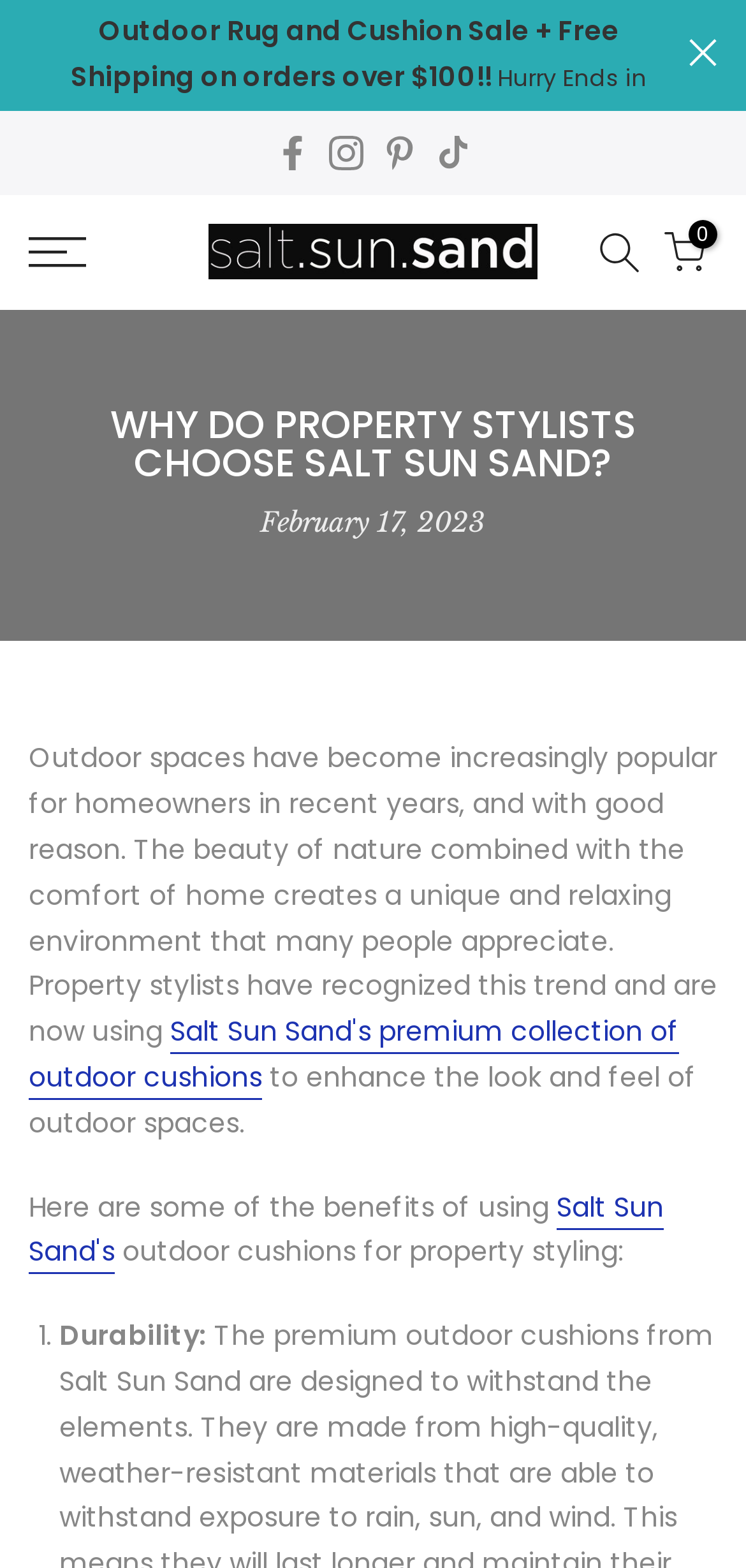Determine the bounding box coordinates of the region that needs to be clicked to achieve the task: "Subscribe to the newsletter".

None